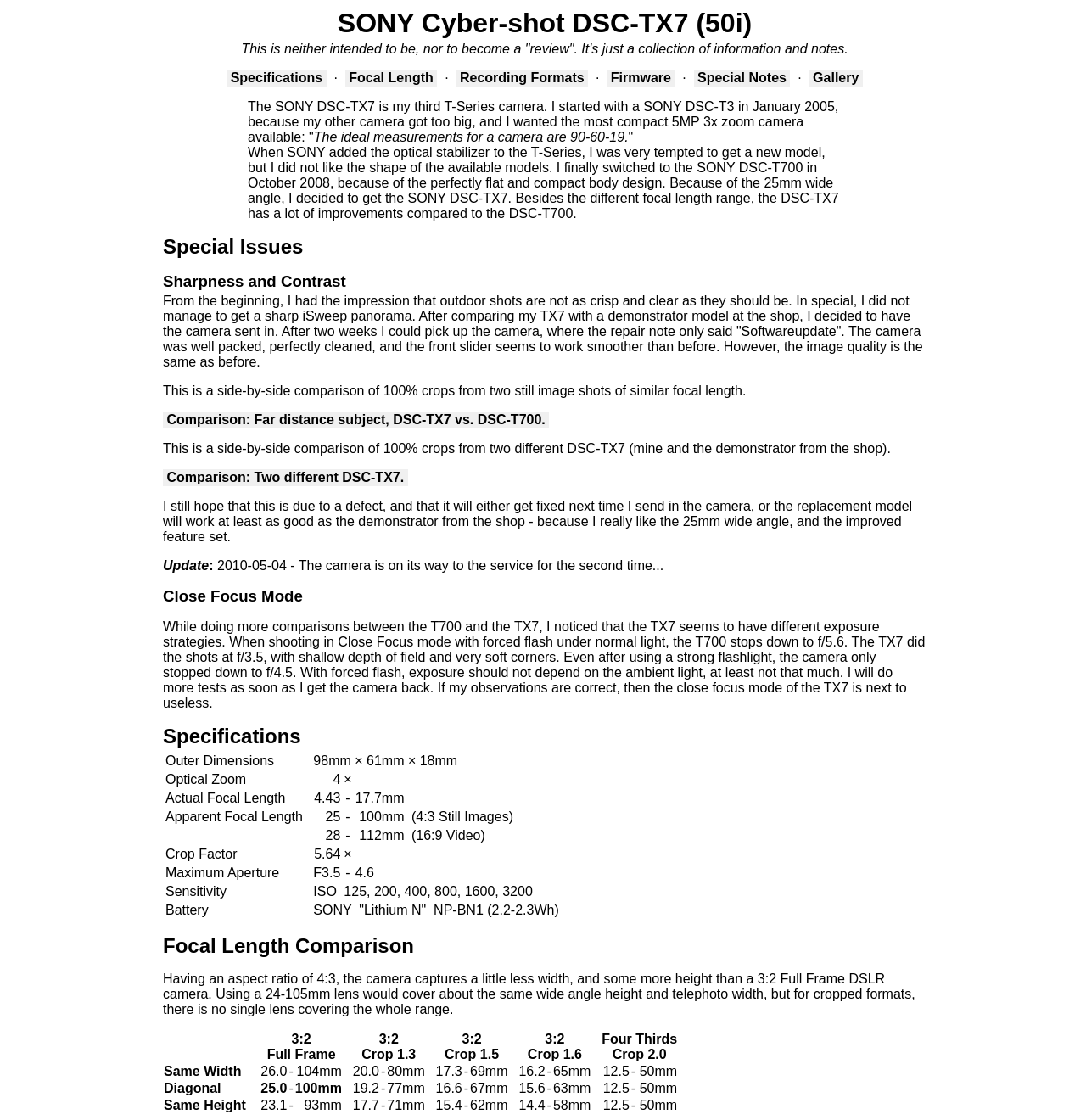Specify the bounding box coordinates for the region that must be clicked to perform the given instruction: "Compare two different DSC-TX7".

[0.15, 0.419, 0.375, 0.434]